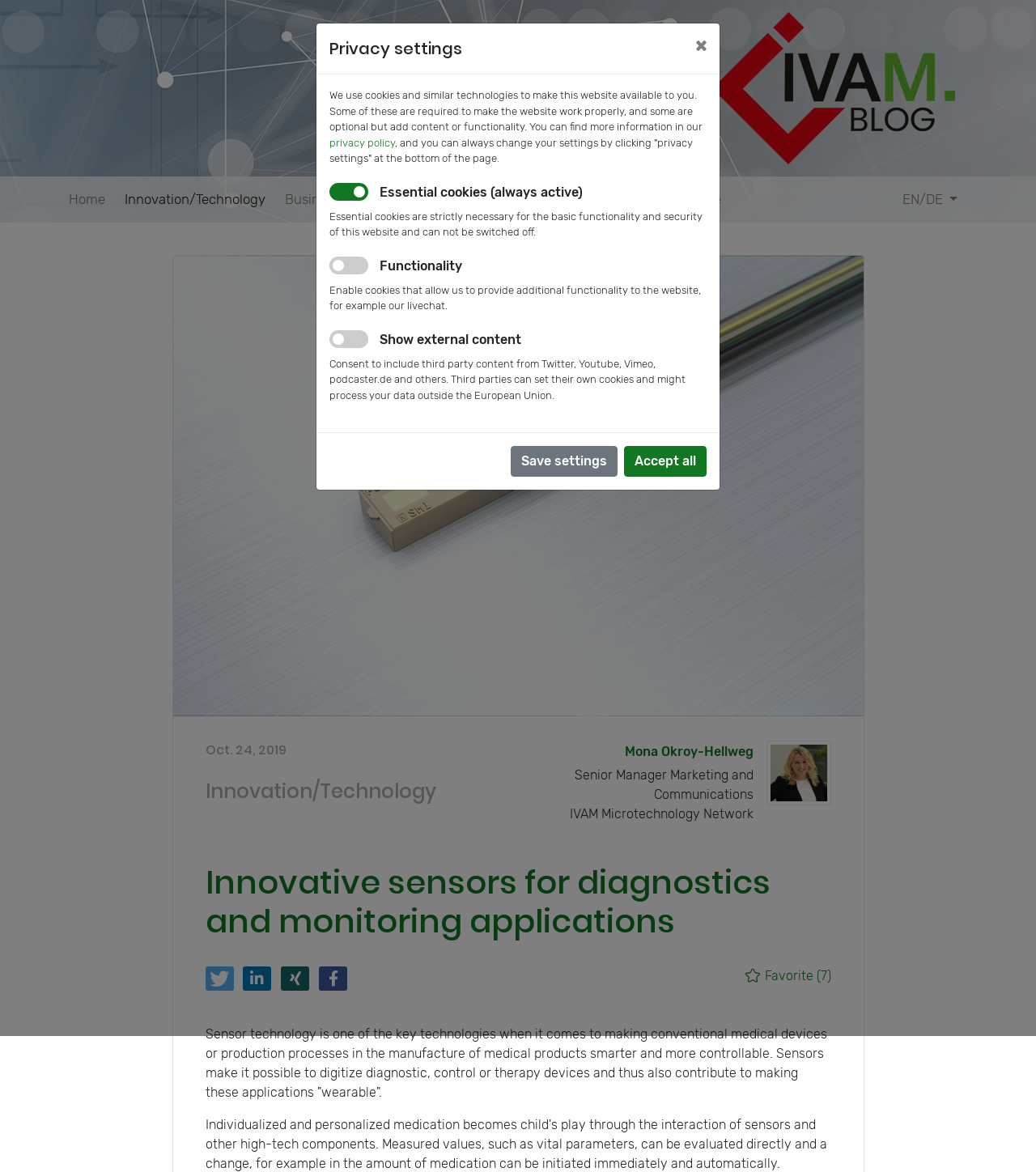Please determine the bounding box coordinates of the area that needs to be clicked to complete this task: 'Click the Innovation/Technology link'. The coordinates must be four float numbers between 0 and 1, formatted as [left, top, right, bottom].

[0.111, 0.156, 0.266, 0.185]